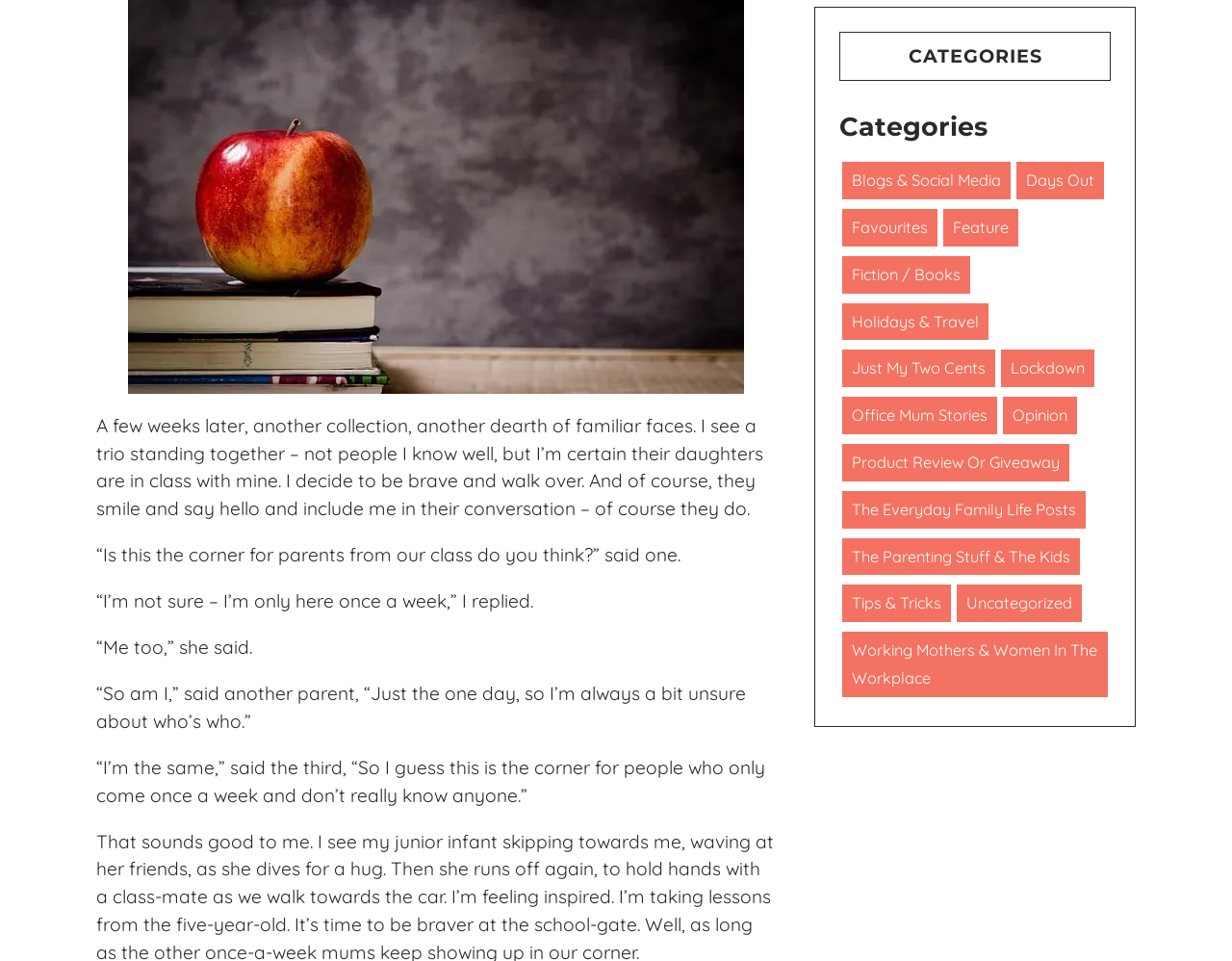Is the webpage focused on a specific type of parenting?
Please craft a detailed and exhaustive response to the question.

While the webpage is focused on parenting, it does not appear to be focused on a specific type of parenting, such as single parenting or parenting children with special needs. The categories listed suggest a broad range of topics related to parenting and family life.